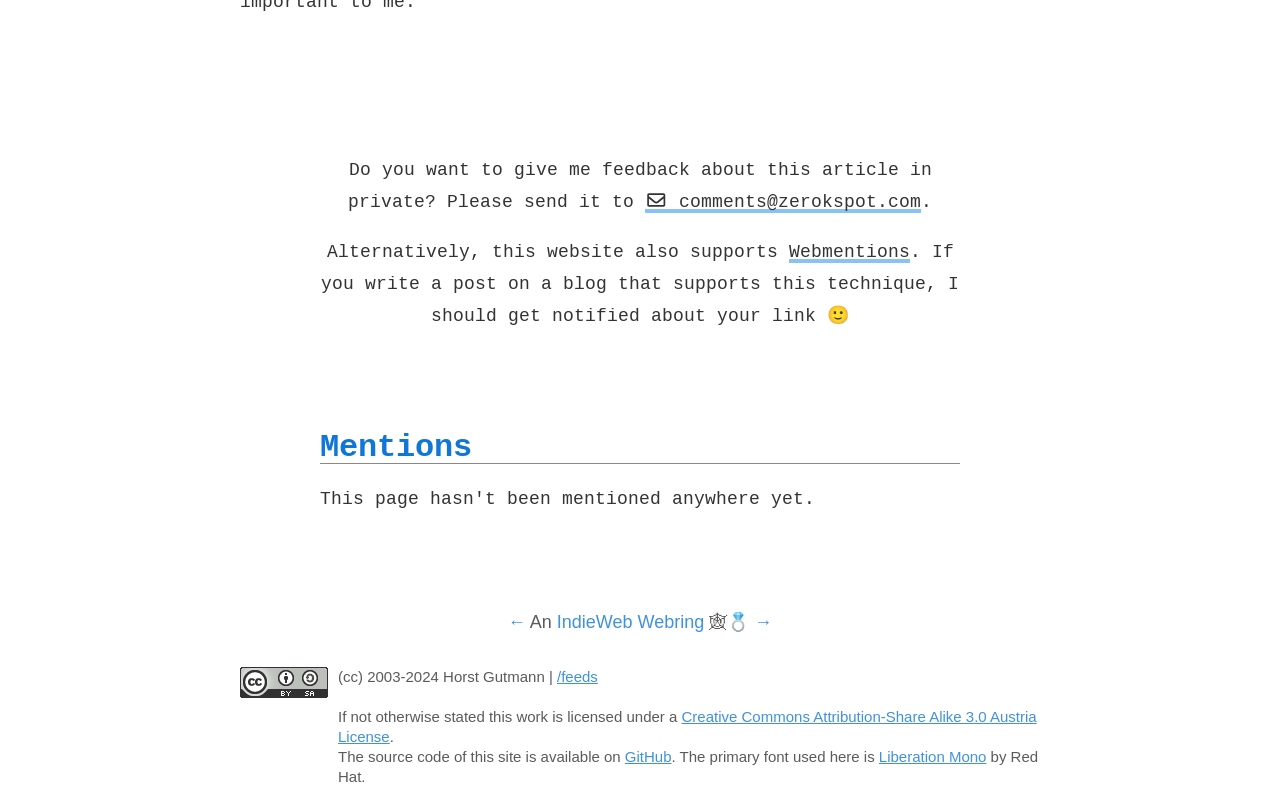Given the webpage screenshot, identify the bounding box of the UI element that matches this description: "Liberation Mono".

[0.687, 0.933, 0.771, 0.954]